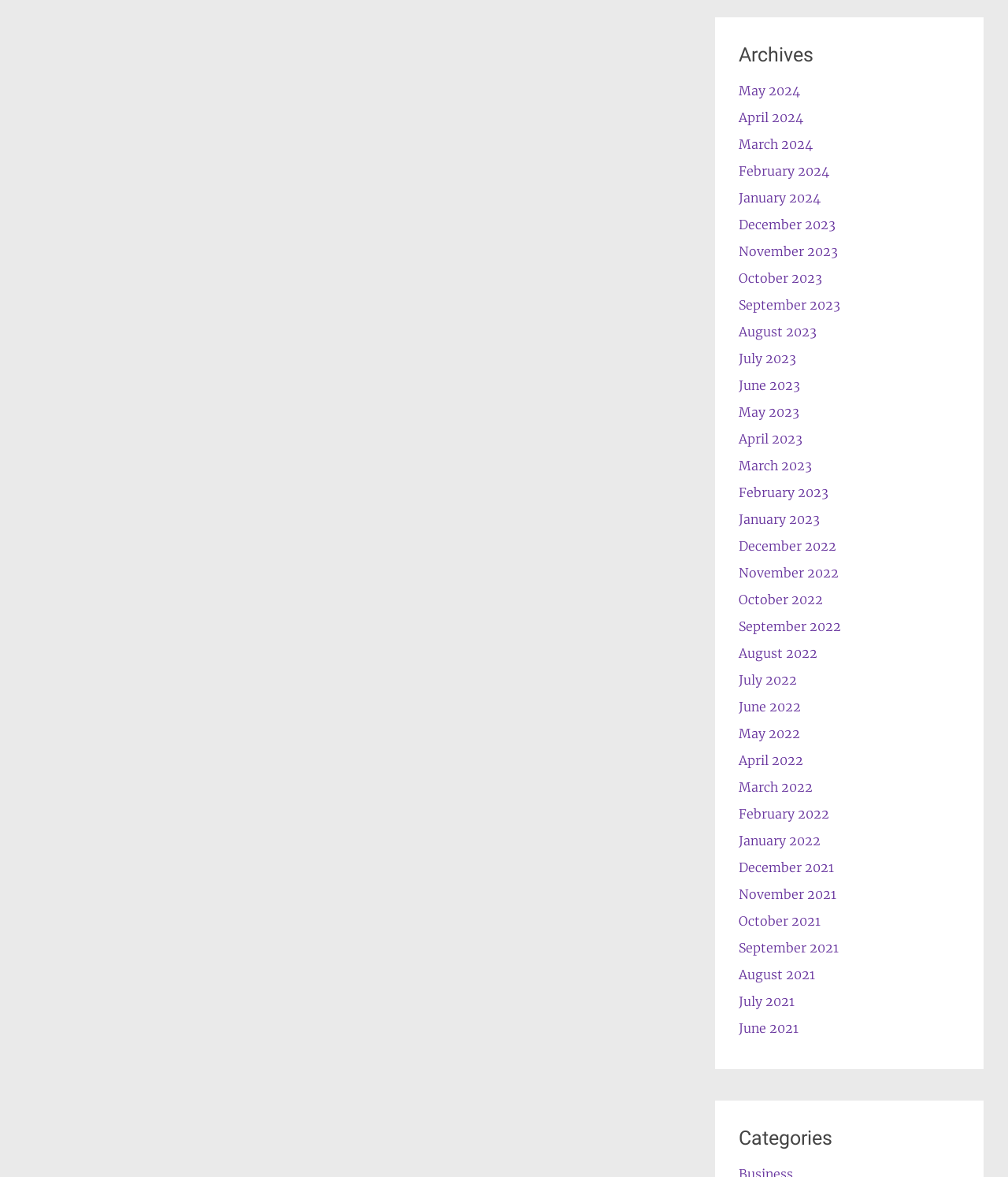What is the most recent month listed?
Using the image as a reference, give an elaborate response to the question.

I looked at the list of links on the webpage and found that the most recent month listed is May 2024, which is at the top of the list.